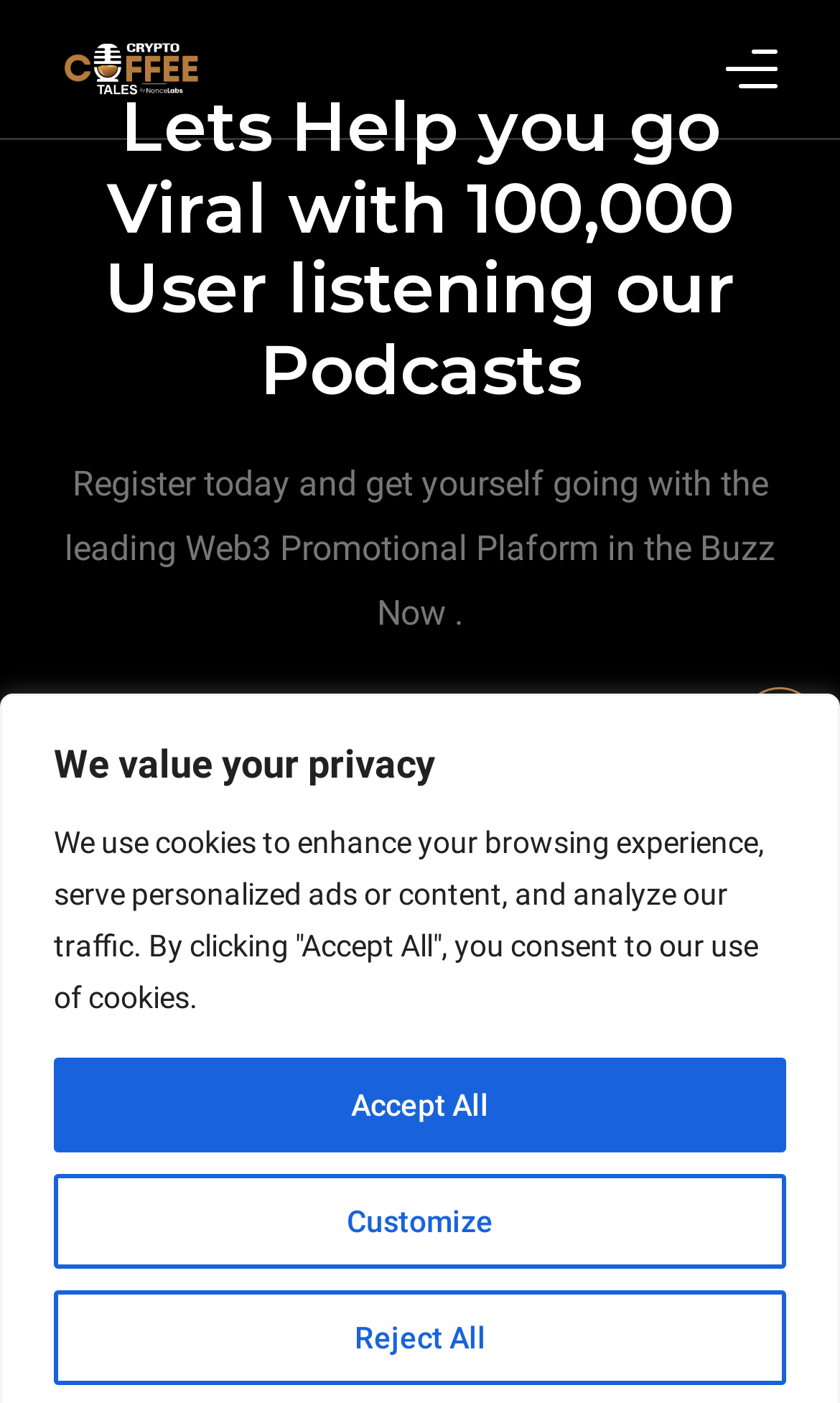How many social media links are available?
Give a single word or phrase as your answer by examining the image.

5